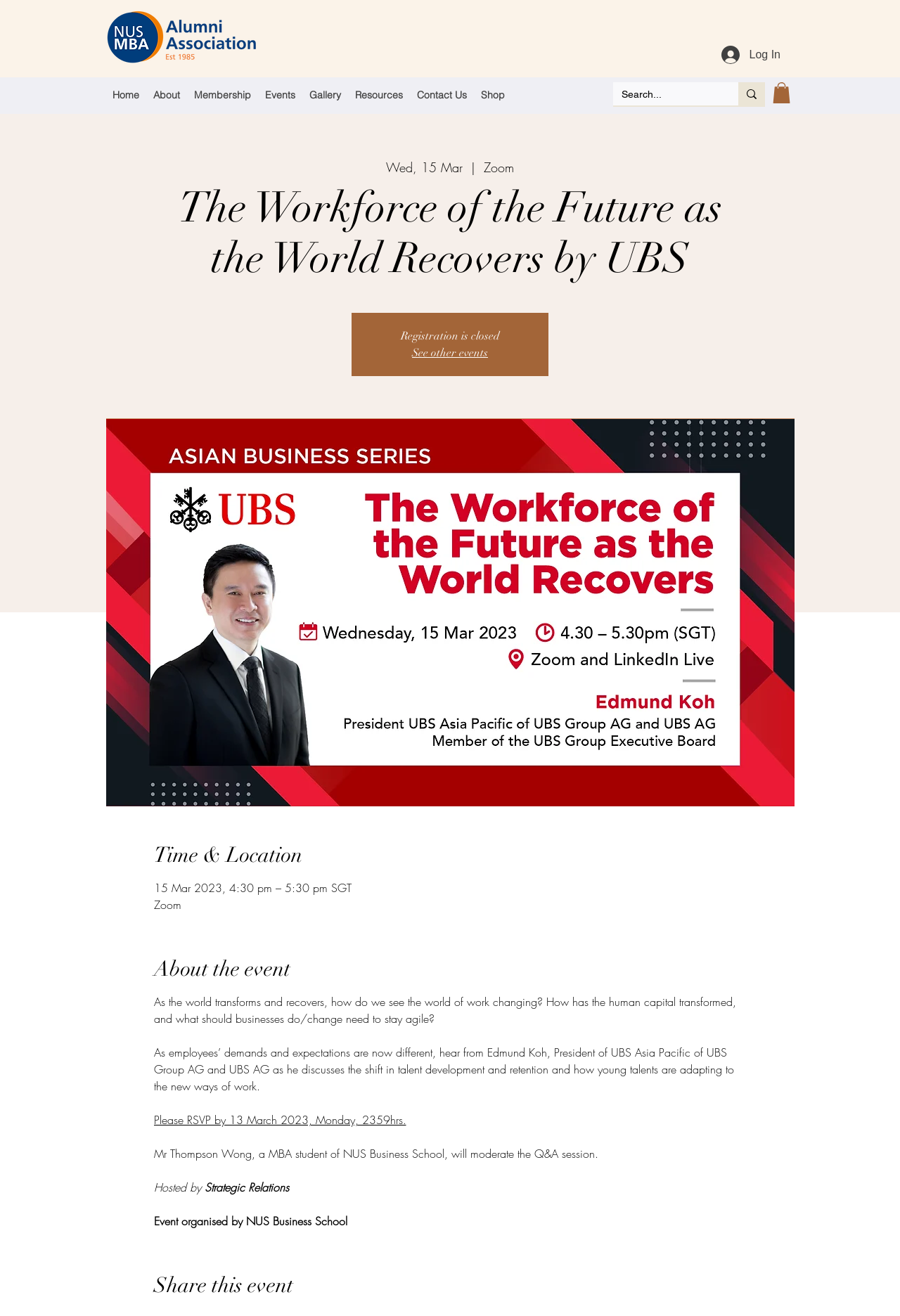What is the event title?
Based on the visual, give a brief answer using one word or a short phrase.

The Workforce of the Future as the World Recovers by UBS